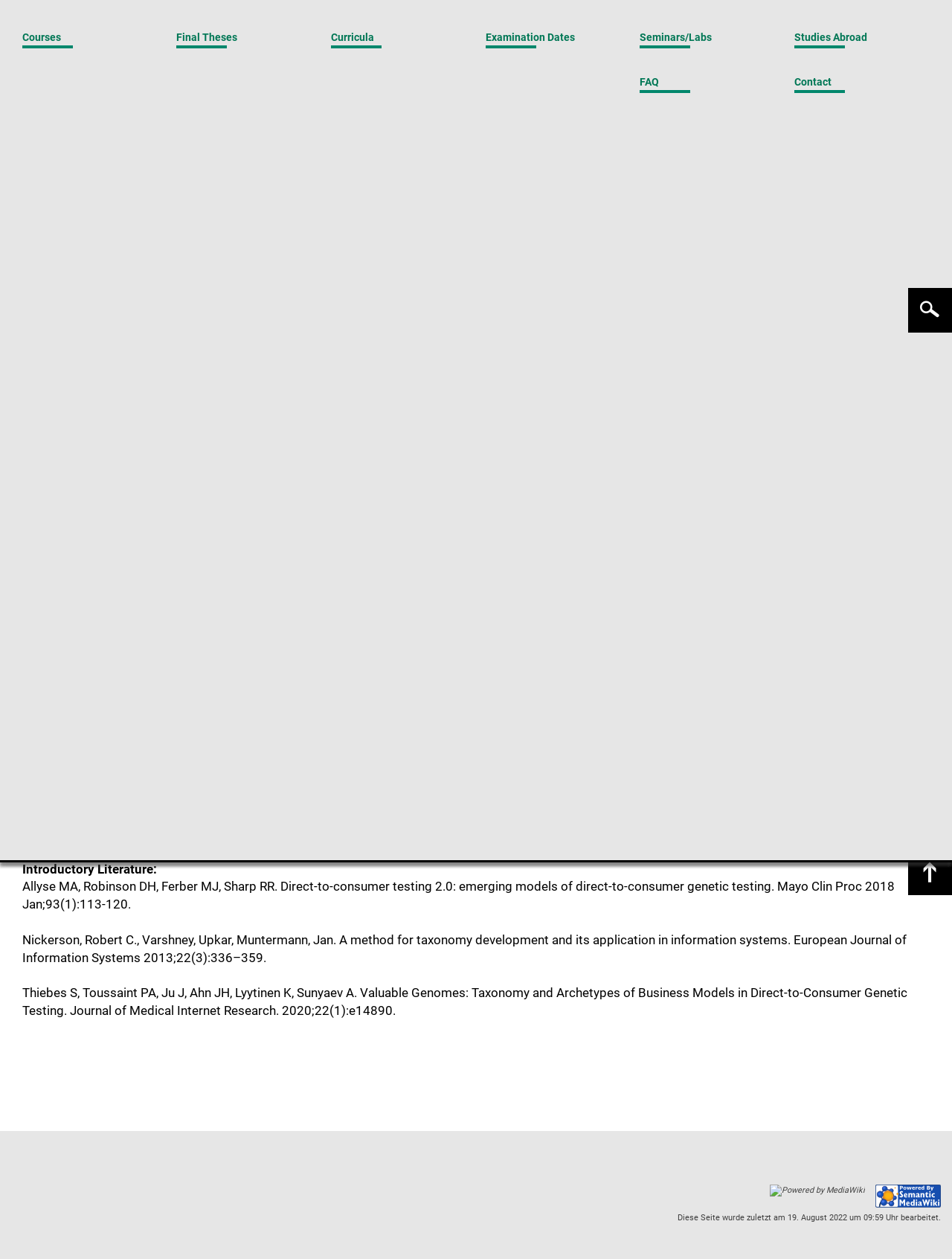Answer the following in one word or a short phrase: 
Who is the supervisor of the thesis?

Philipp Toussaint